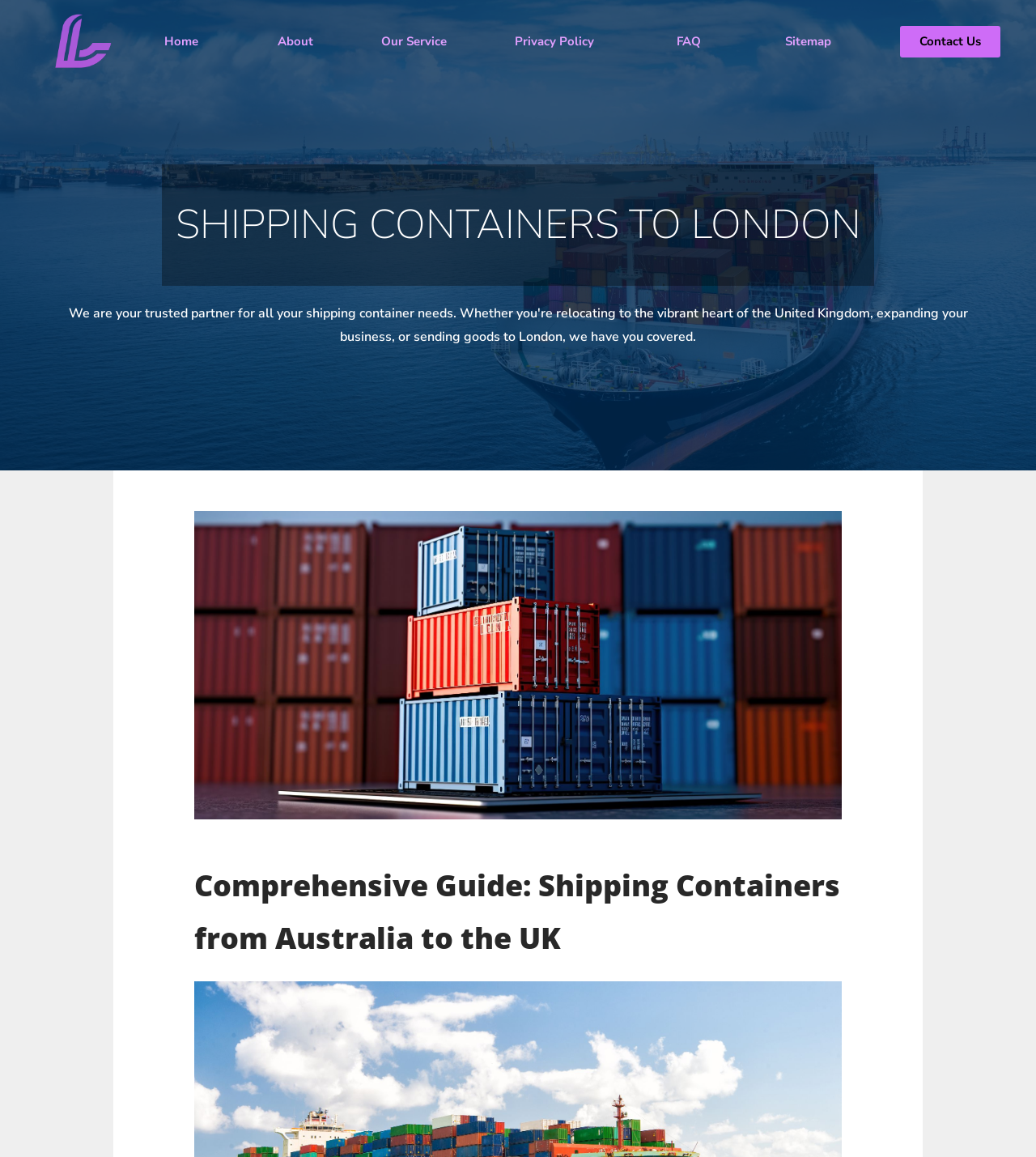Please provide the bounding box coordinates for the element that needs to be clicked to perform the following instruction: "Contact 'Us'". The coordinates should be given as four float numbers between 0 and 1, i.e., [left, top, right, bottom].

[0.869, 0.023, 0.966, 0.05]